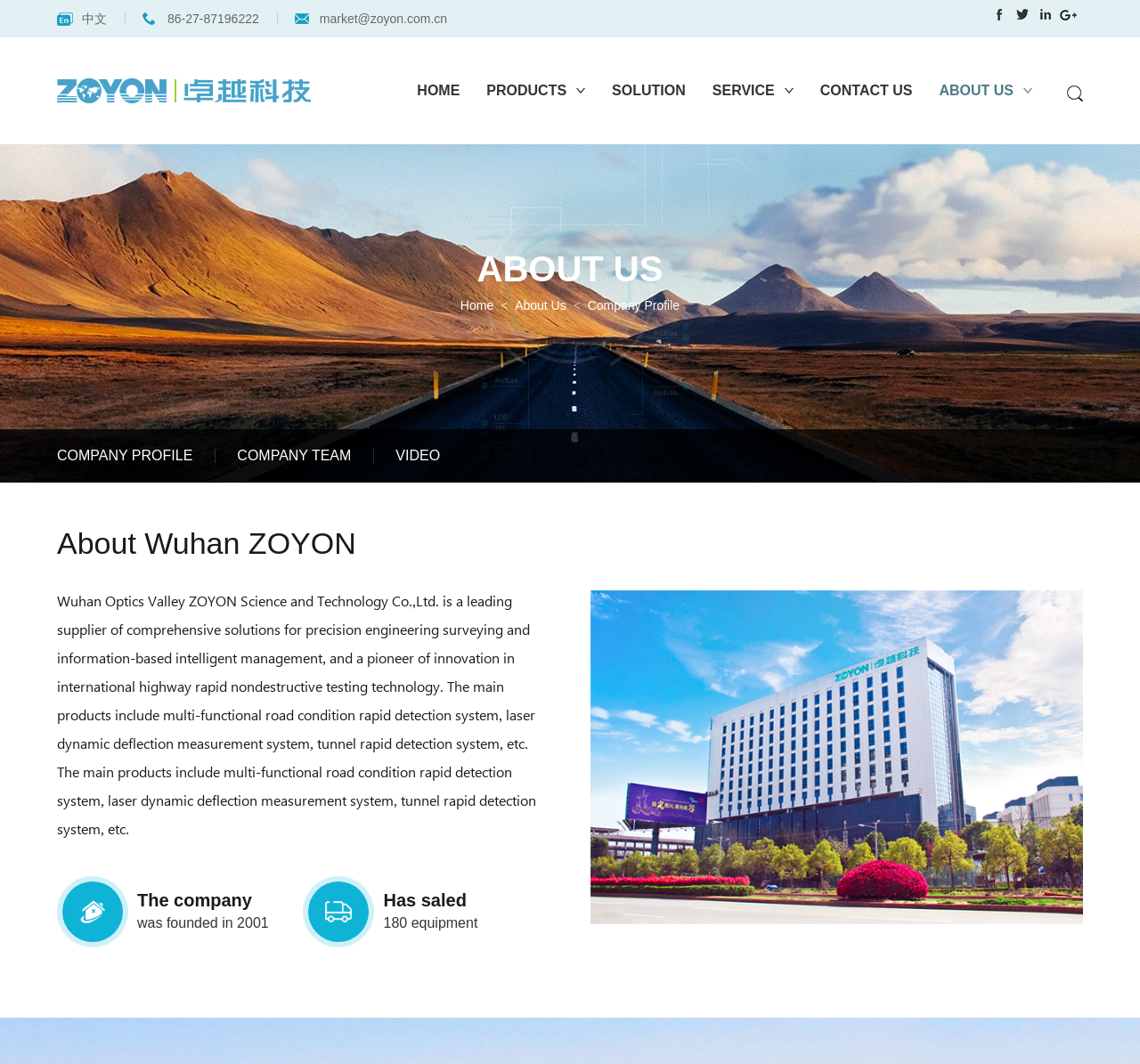Find the bounding box coordinates of the element's region that should be clicked in order to follow the given instruction: "Send an email". The coordinates should consist of four float numbers between 0 and 1, i.e., [left, top, right, bottom].

[0.28, 0.011, 0.392, 0.024]